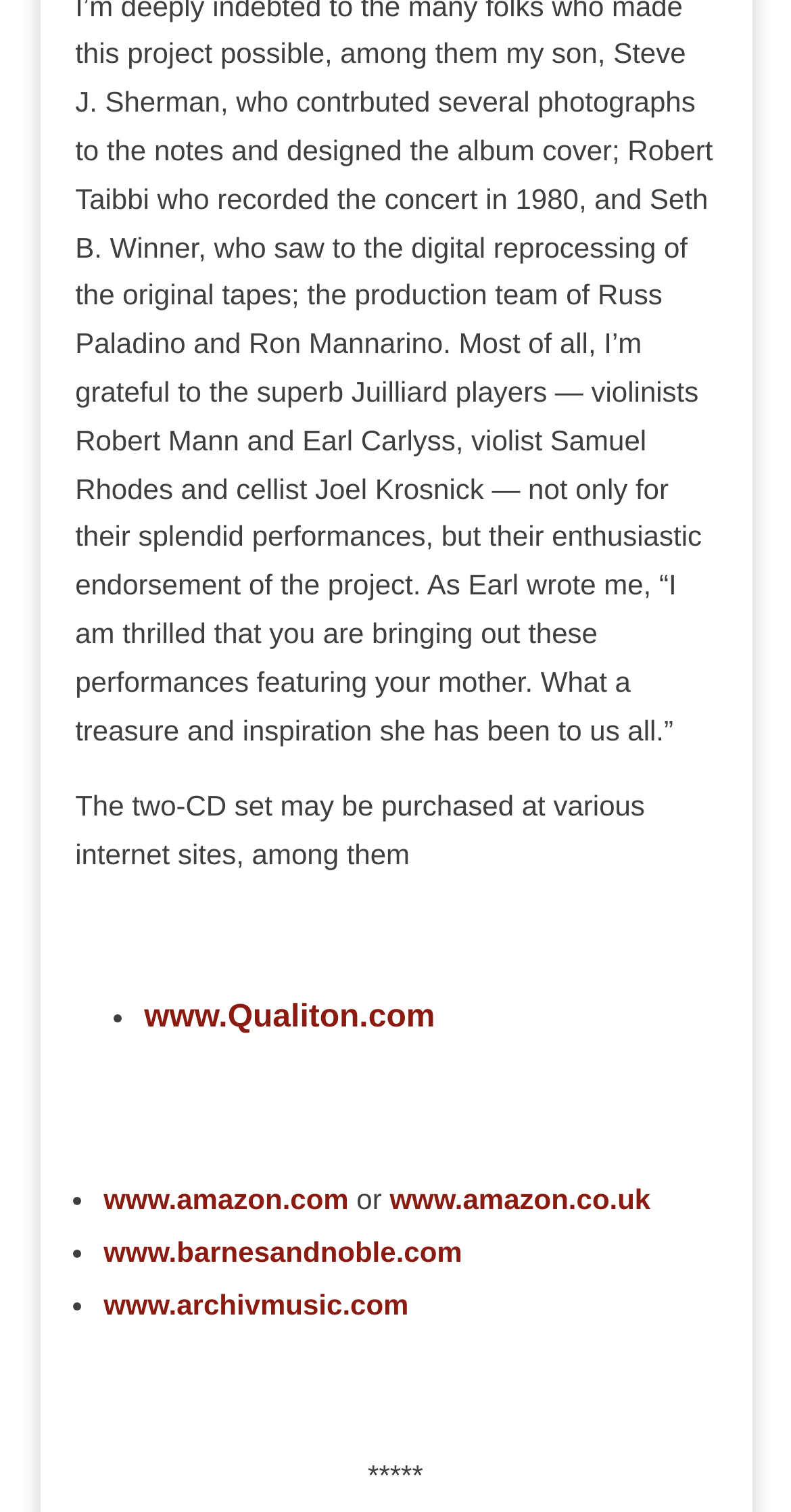Locate the bounding box coordinates of the UI element described by: "www.amazon.co.uk". The bounding box coordinates should consist of four float numbers between 0 and 1, i.e., [left, top, right, bottom].

[0.493, 0.782, 0.822, 0.803]